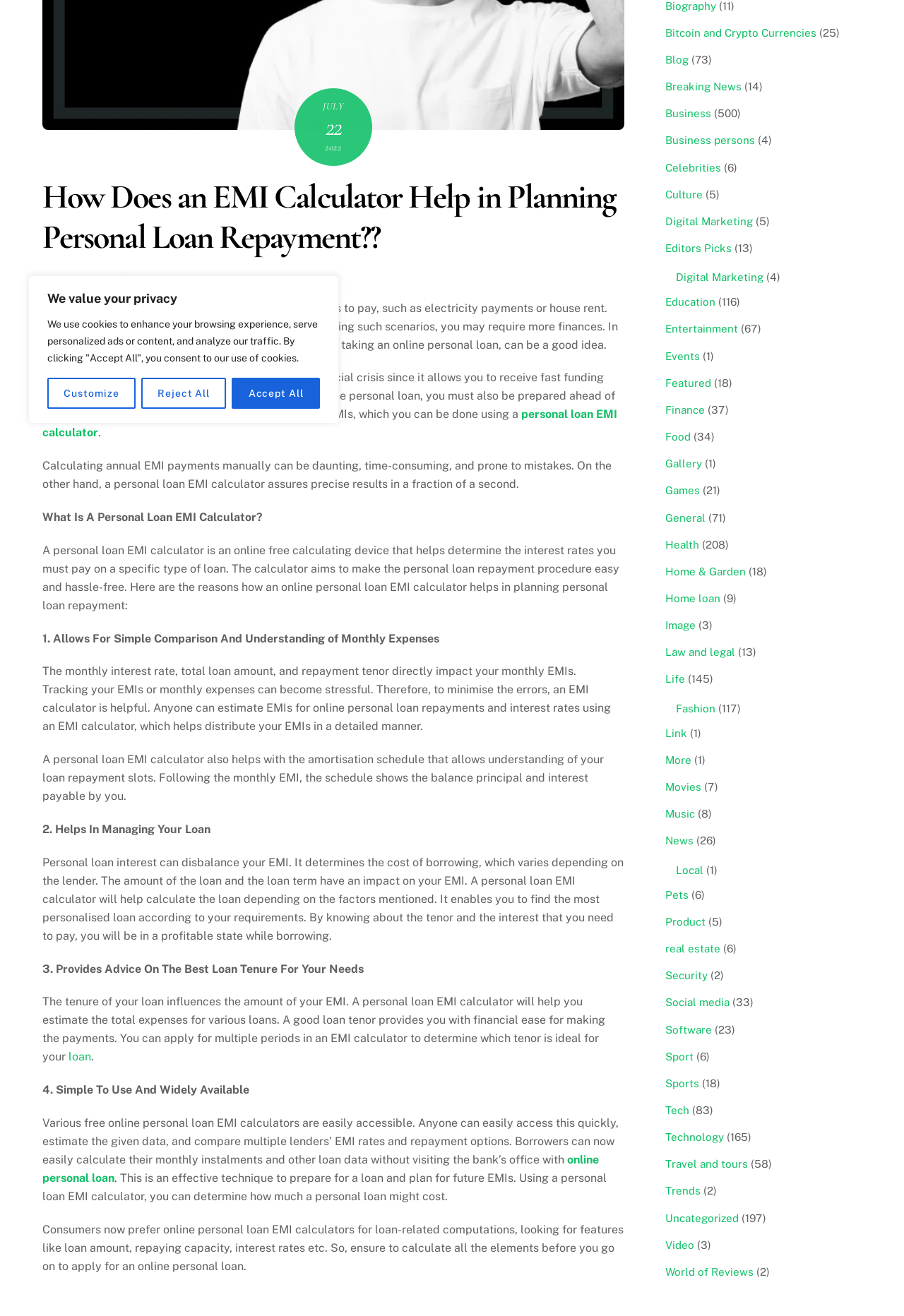Specify the bounding box coordinates (top-left x, top-left y, bottom-right x, bottom-right y) of the UI element in the screenshot that matches this description: Ryan D. DeMotte

None